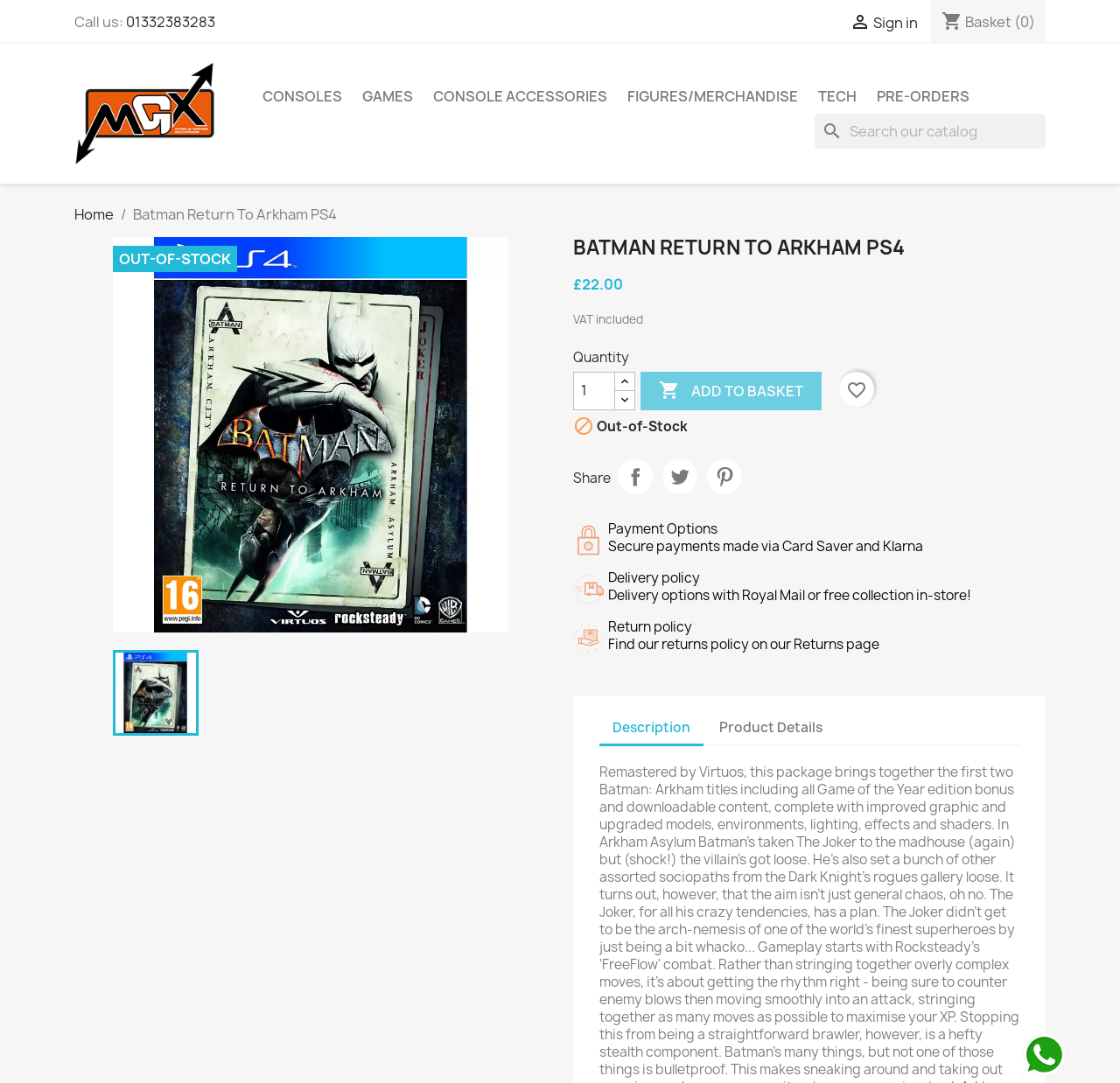Show the bounding box coordinates of the element that should be clicked to complete the task: "Add to basket".

[0.572, 0.343, 0.734, 0.379]